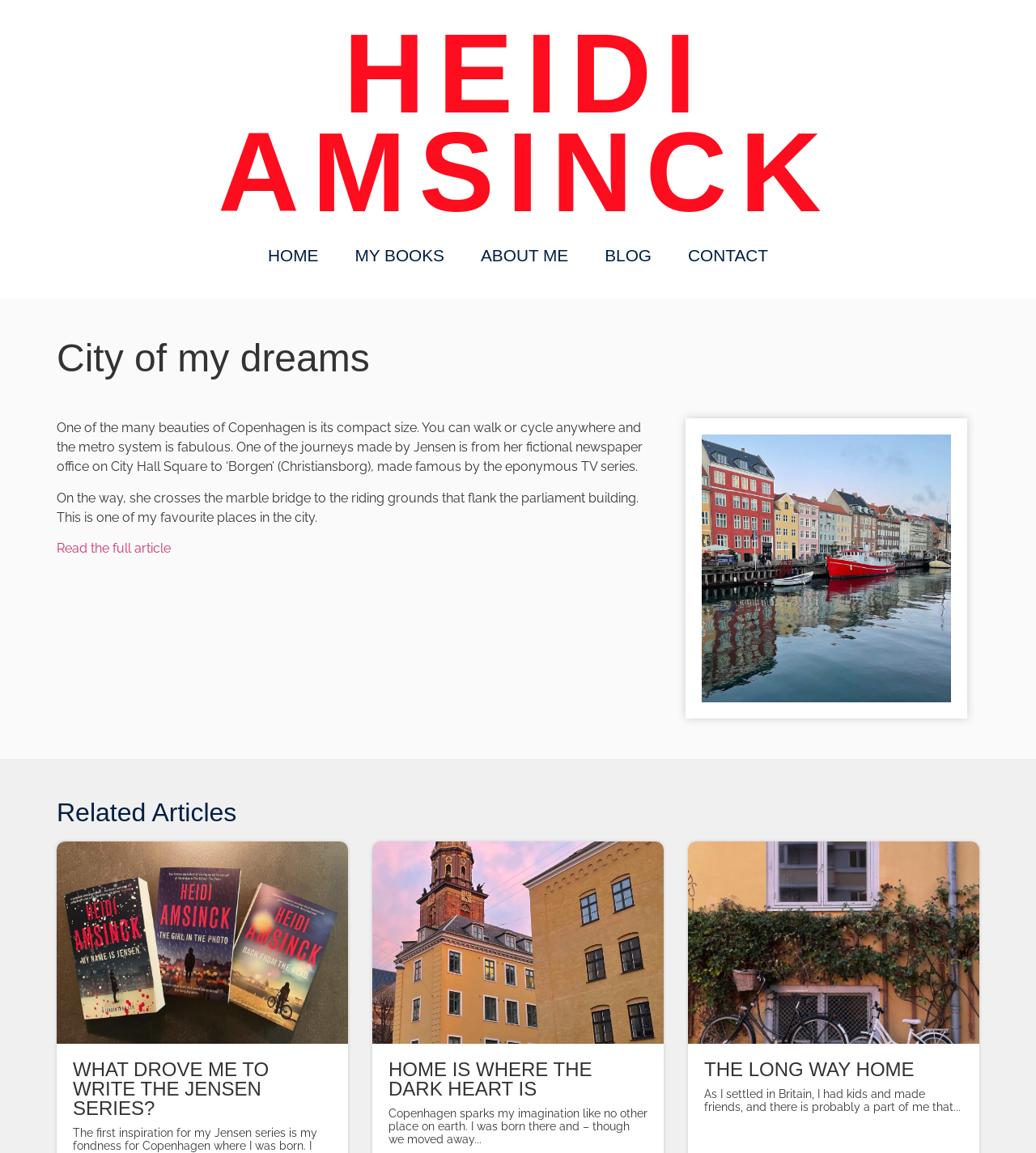Respond to the question below with a concise word or phrase:
How many related articles are listed?

3